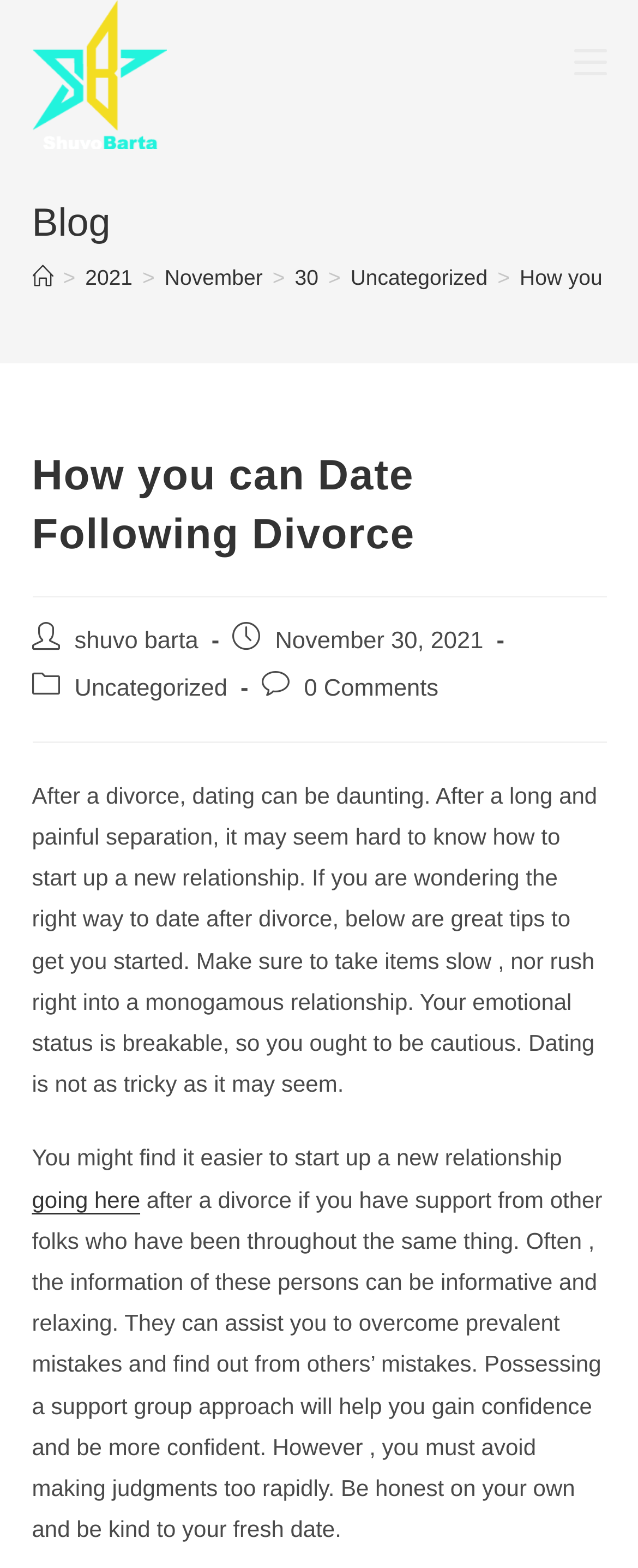What is the author of the post?
Based on the image, give a concise answer in the form of a single word or short phrase.

shuvo barta